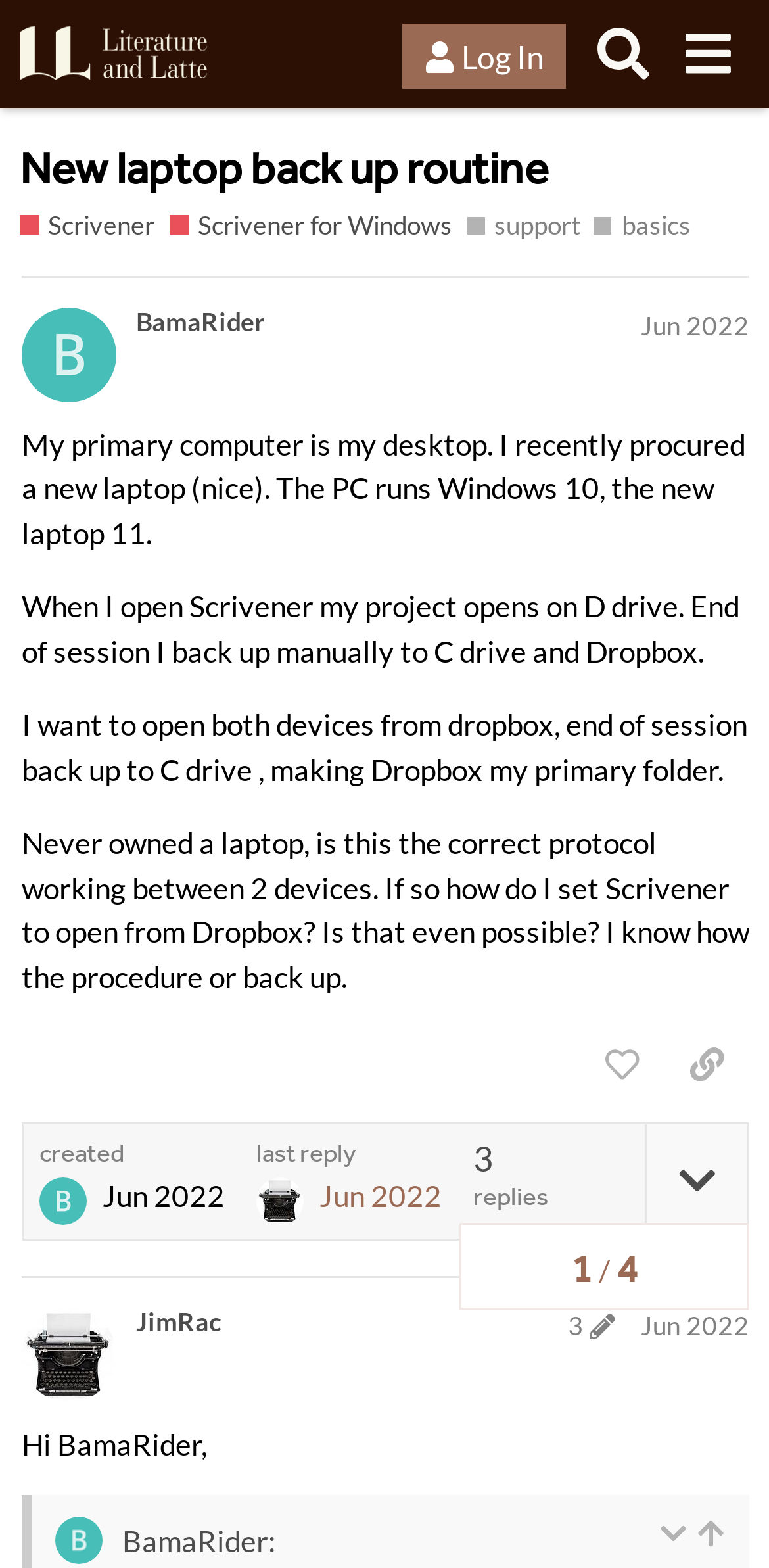What is the username of the person who started the topic?
Based on the visual, give a brief answer using one word or a short phrase.

BamaRider